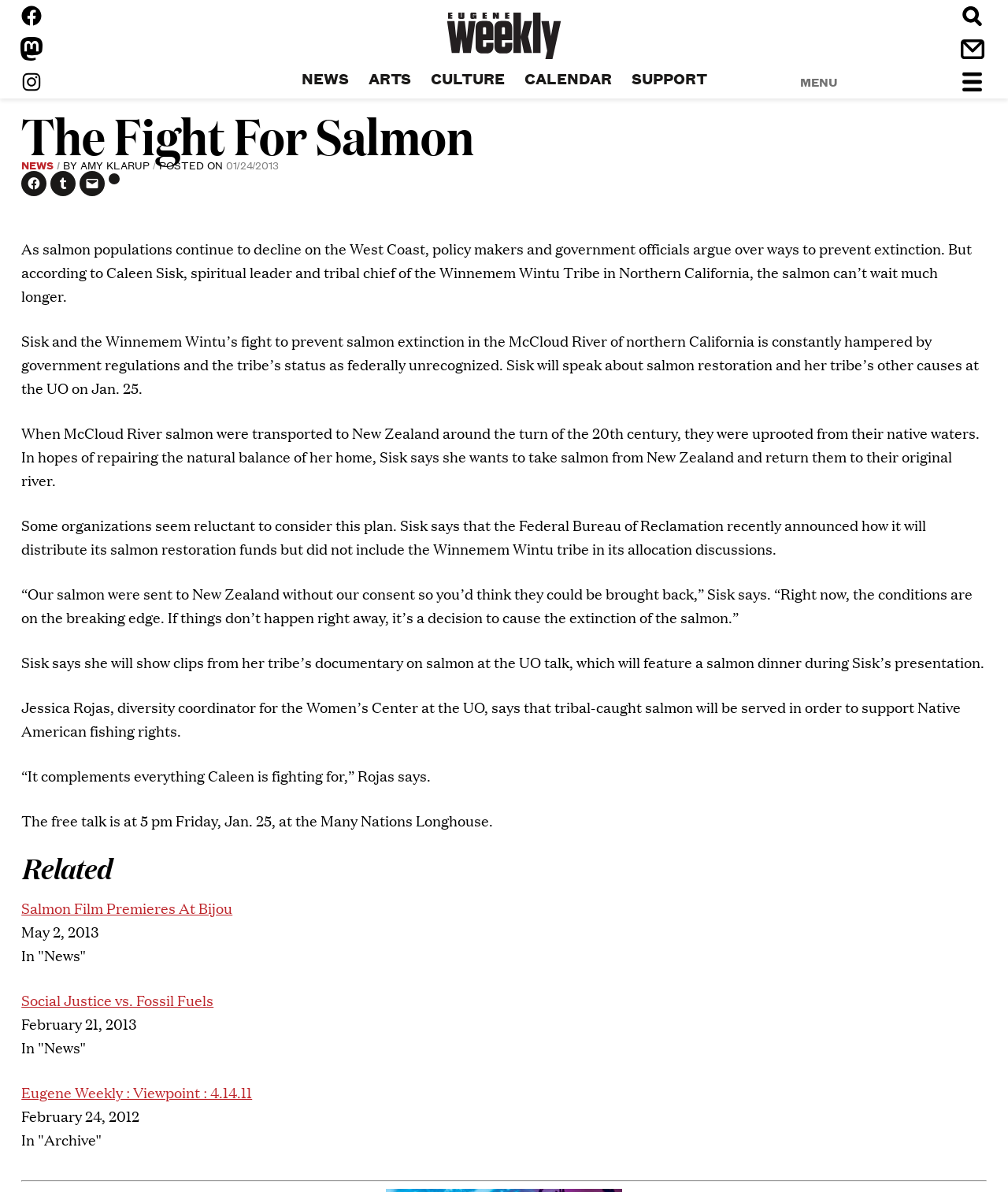Determine the bounding box coordinates for the region that must be clicked to execute the following instruction: "Share on Facebook".

[0.021, 0.144, 0.046, 0.165]